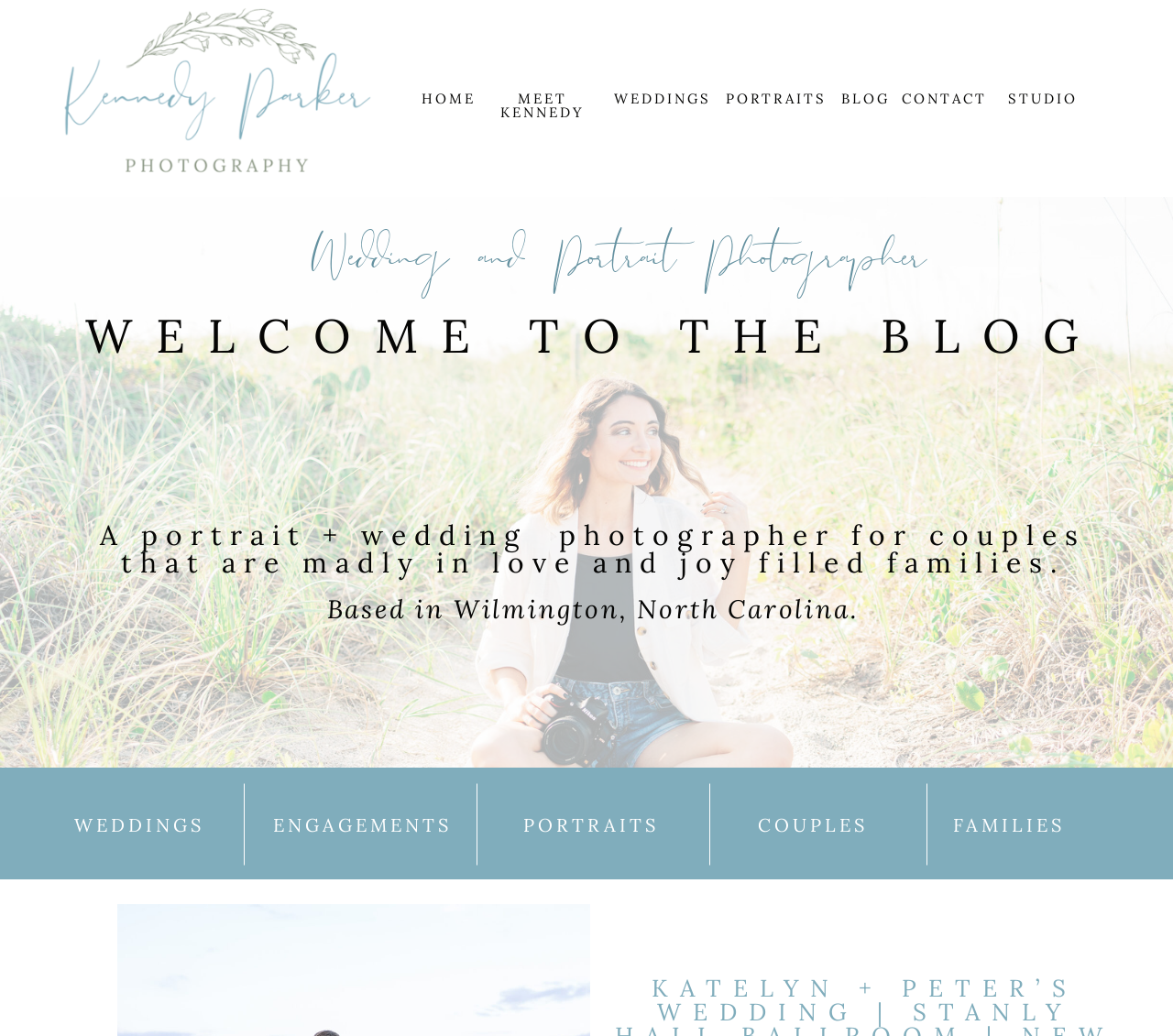Give a detailed explanation of the elements present on the webpage.

The webpage is about a photographer's archives, specifically Kennedy Parker Photography, based in North Carolina. At the top, there is a navigation menu with 7 links: HOME, MEET KENNEDY, WEDDINGS, PORTRAITS, BLOG, CONTACT, and STUDIO, aligned horizontally and evenly spaced.

Below the navigation menu, there is a brief introduction to the photographer, stating that they specialize in portraits and weddings for couples and families who are madly in love and joyful. This text is centered on the page.

Further down, there is a heading that indicates the photographer is based in Wilmington, North Carolina. Below this heading, there is another set of links, this time with 5 options: WEDDINGS, ENGAGEMENTS, PORTRAITS, COUPLES, and FAMILIES, also aligned horizontally.

The page also features 4 images, arranged in a horizontal row, each taking up a small portion of the page. They are positioned below the second set of links and are evenly spaced.